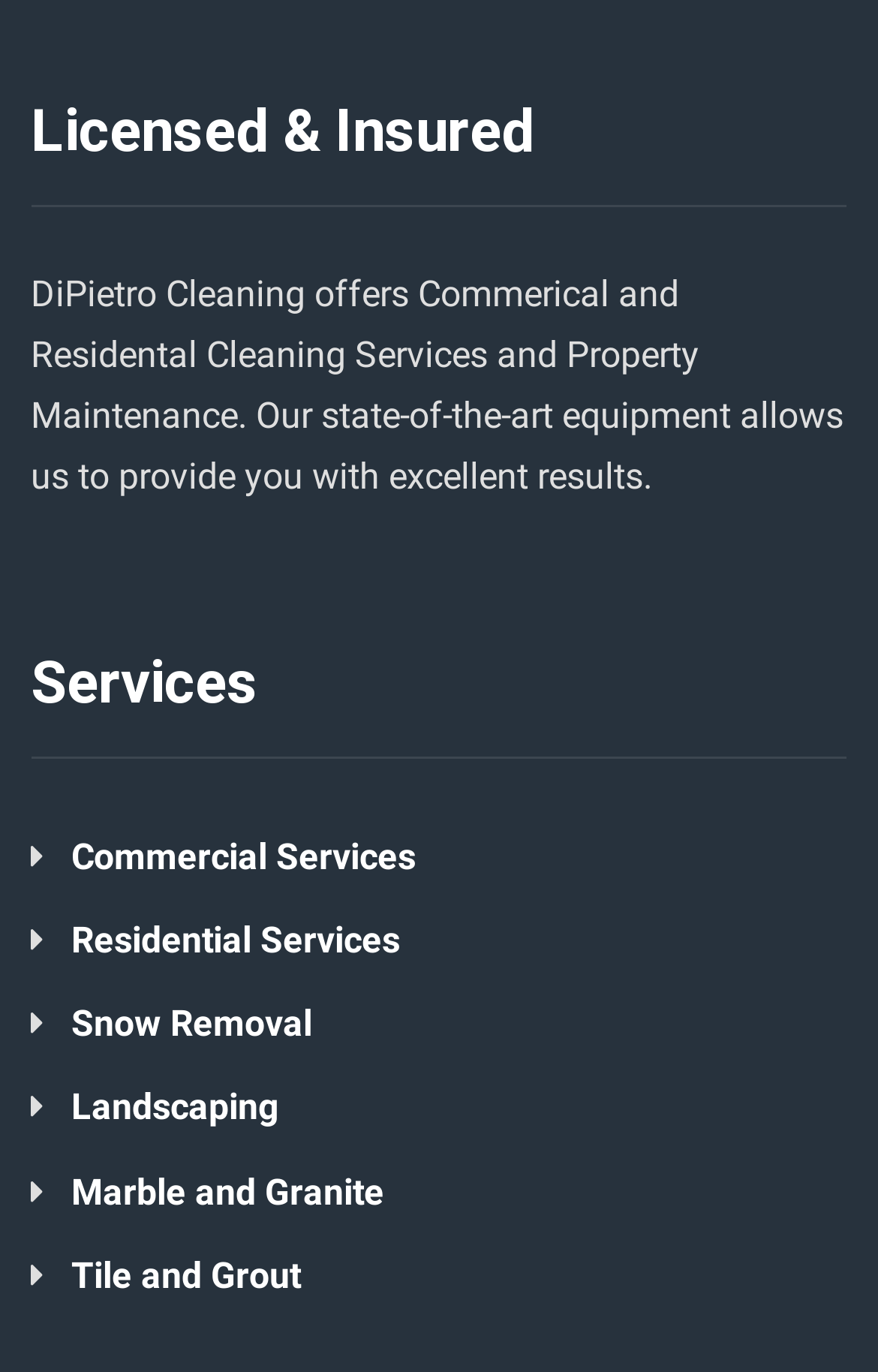Is the company licensed and insured?
Look at the screenshot and give a one-word or phrase answer.

Yes